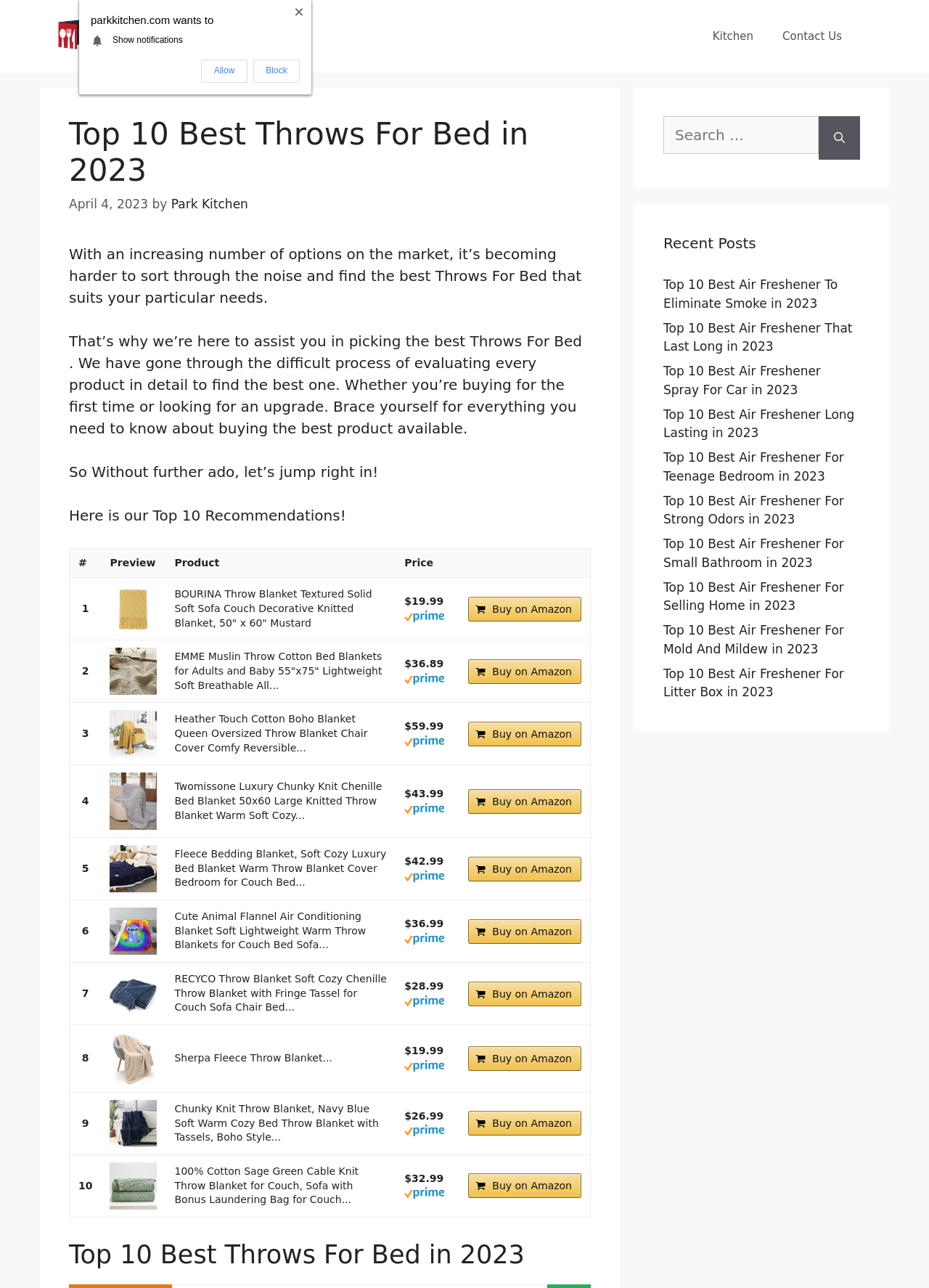Determine the bounding box coordinates of the target area to click to execute the following instruction: "Click on the 'Park Kitchen' link."

[0.062, 0.021, 0.258, 0.034]